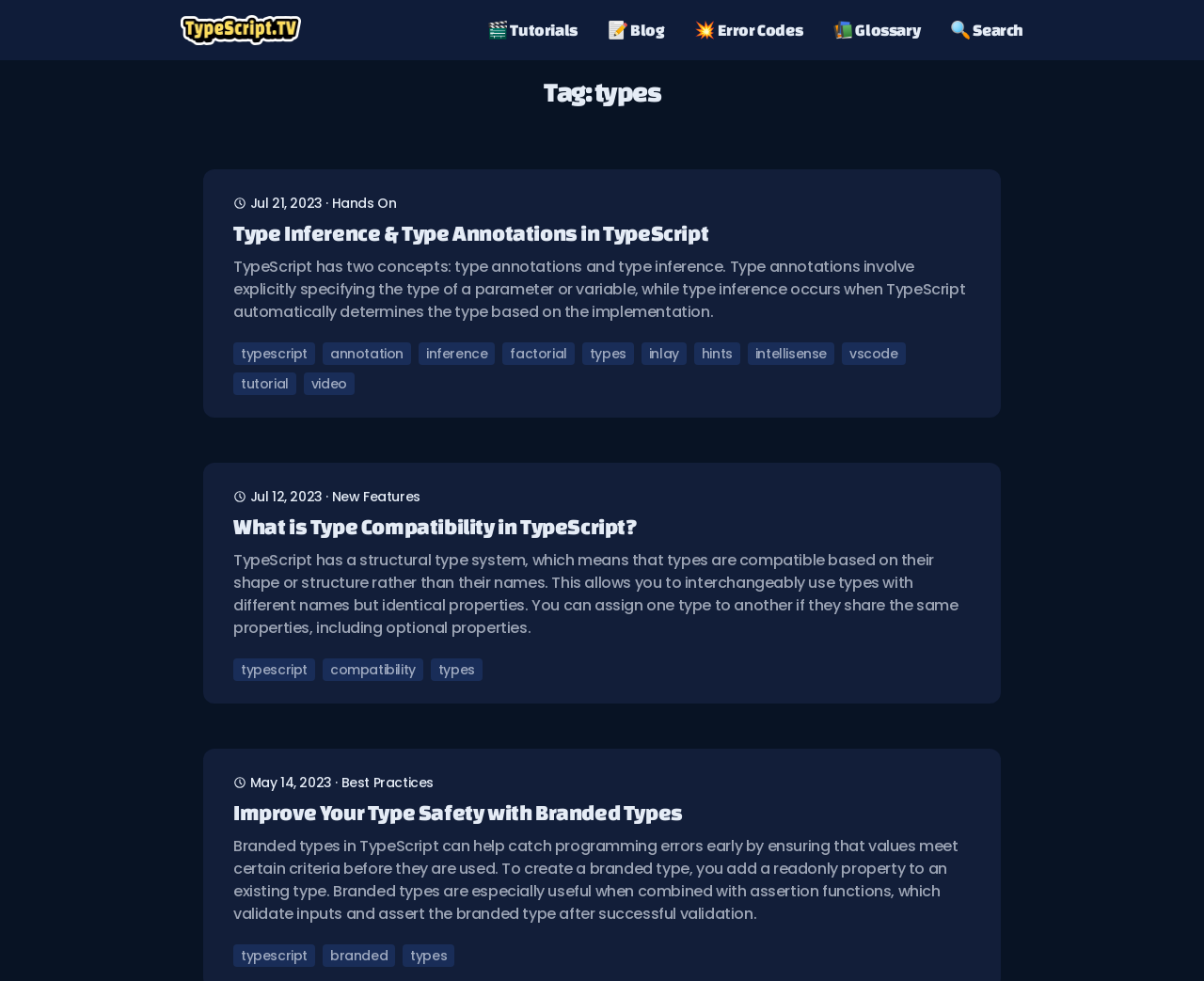Can you find the bounding box coordinates for the UI element given this description: "parent_node: 🎬 Tutorials"? Provide the coordinates as four float numbers between 0 and 1: [left, top, right, bottom].

[0.15, 0.0, 0.25, 0.061]